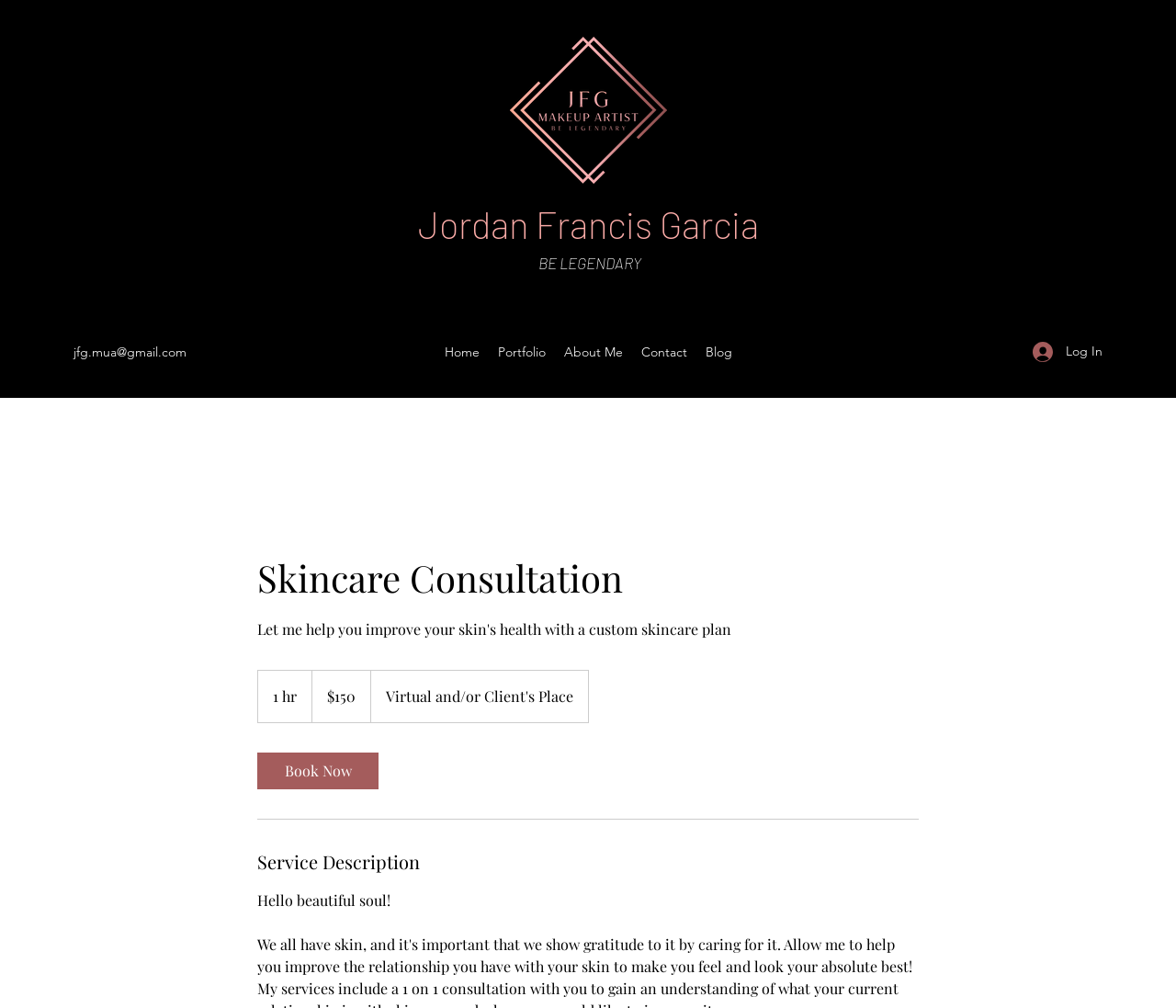Identify and provide the bounding box for the element described by: "Log In".

[0.867, 0.332, 0.938, 0.366]